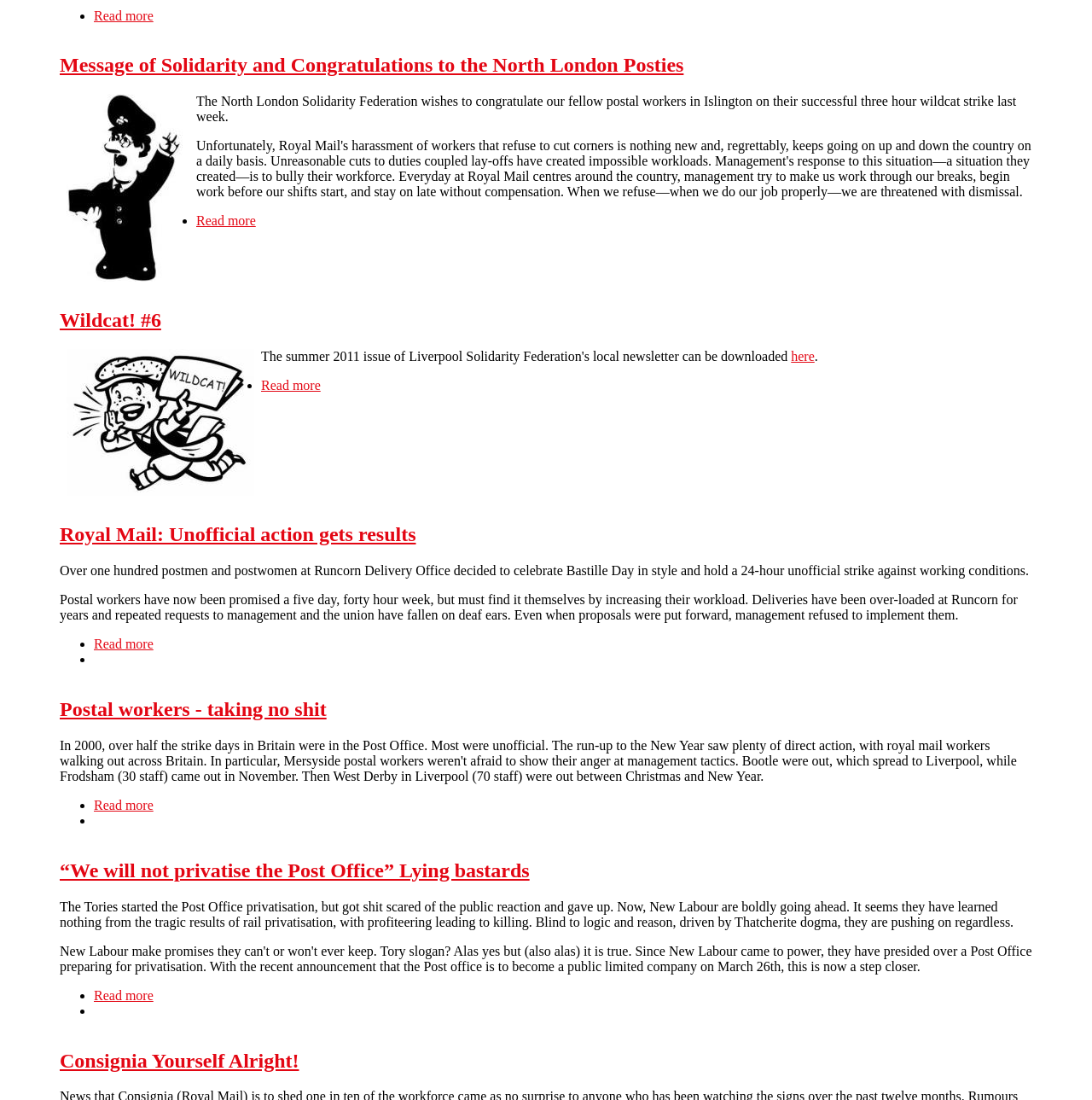Please determine the bounding box coordinates for the UI element described here. Use the format (top-left x, top-left y, bottom-right x, bottom-right y) with values bounded between 0 and 1: Wildcat! #6

[0.055, 0.281, 0.148, 0.301]